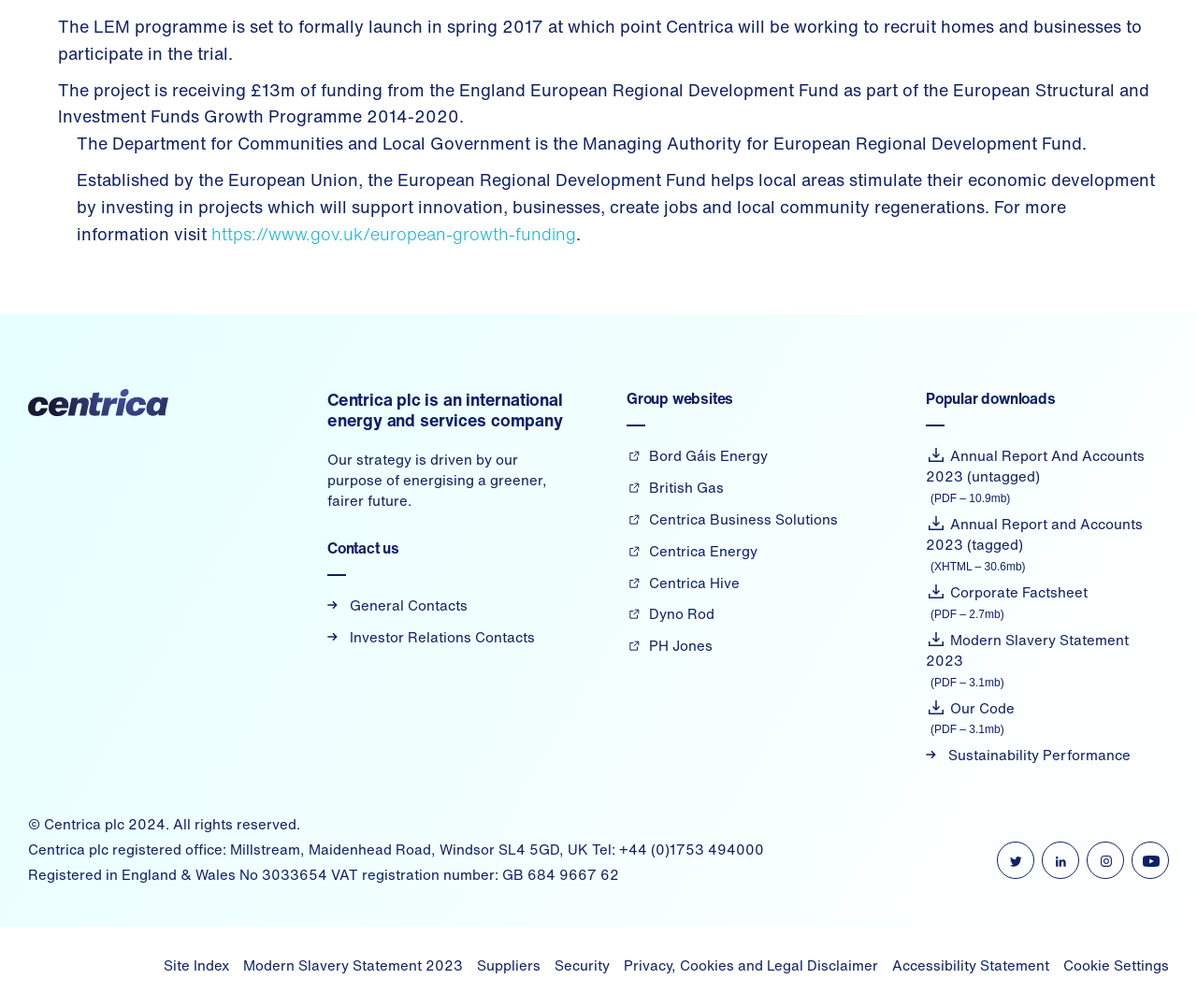Please locate the bounding box coordinates of the element that should be clicked to complete the given instruction: "Select a category from the dropdown menu".

None